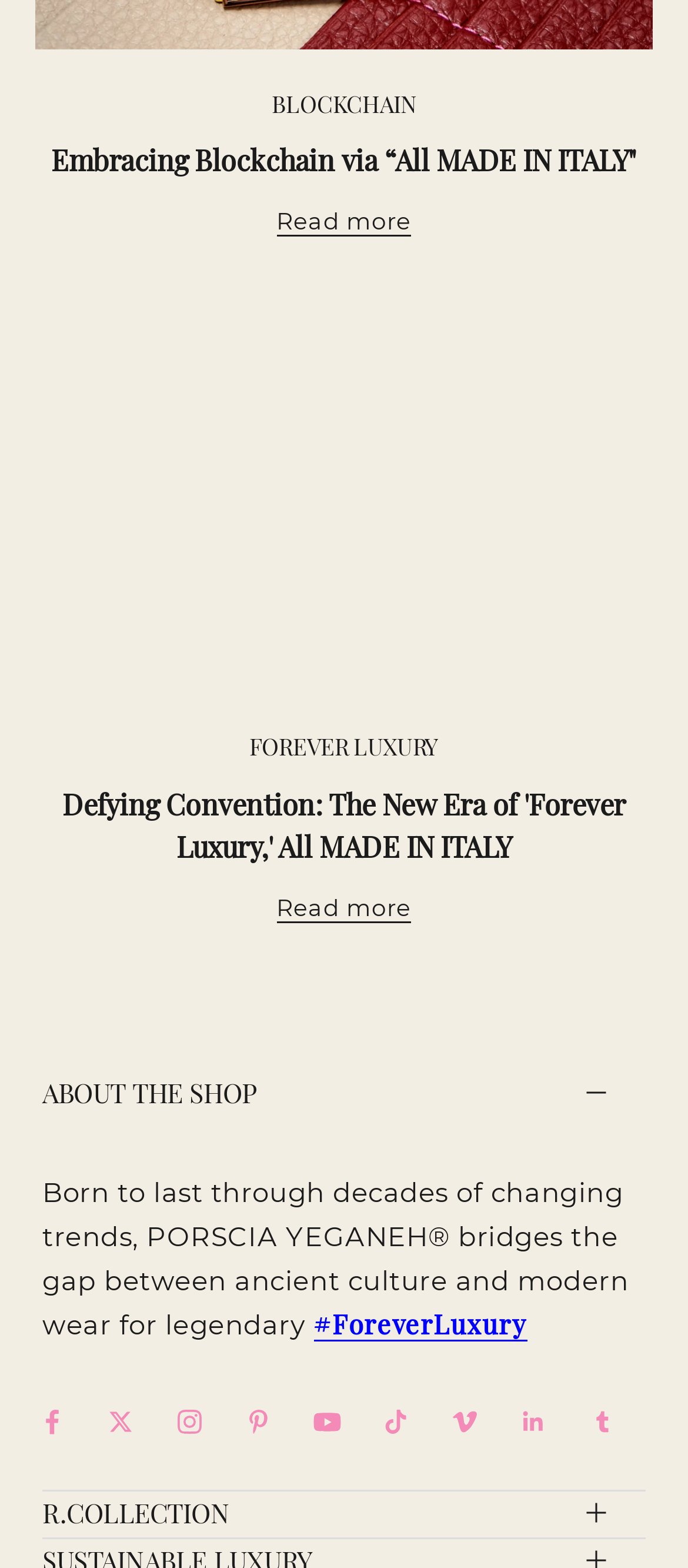Please locate the bounding box coordinates of the region I need to click to follow this instruction: "Read more about 'MESSALINA satchel All made in italy handbag'".

[0.402, 0.13, 0.598, 0.154]